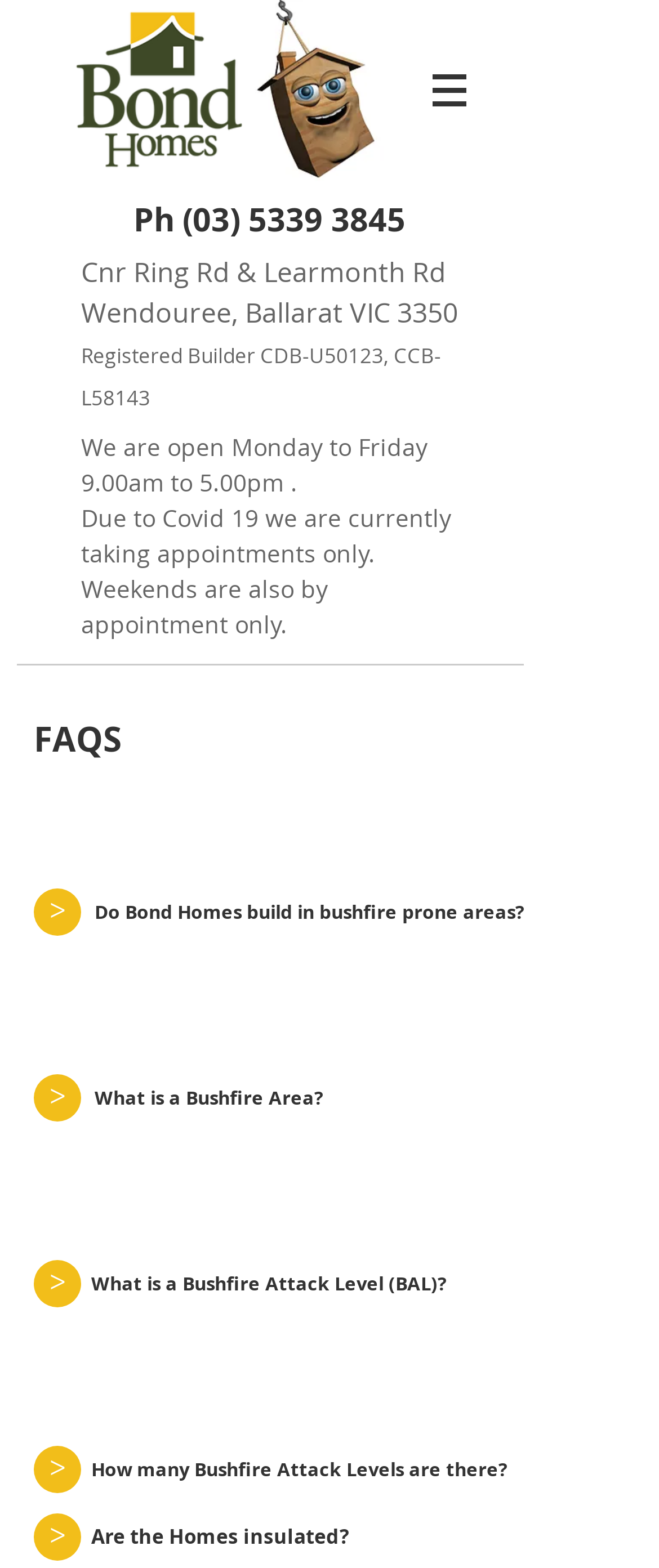Specify the bounding box coordinates for the region that must be clicked to perform the given instruction: "Expand the question 'What is a Bushfire Area?'".

[0.051, 0.678, 0.123, 0.715]